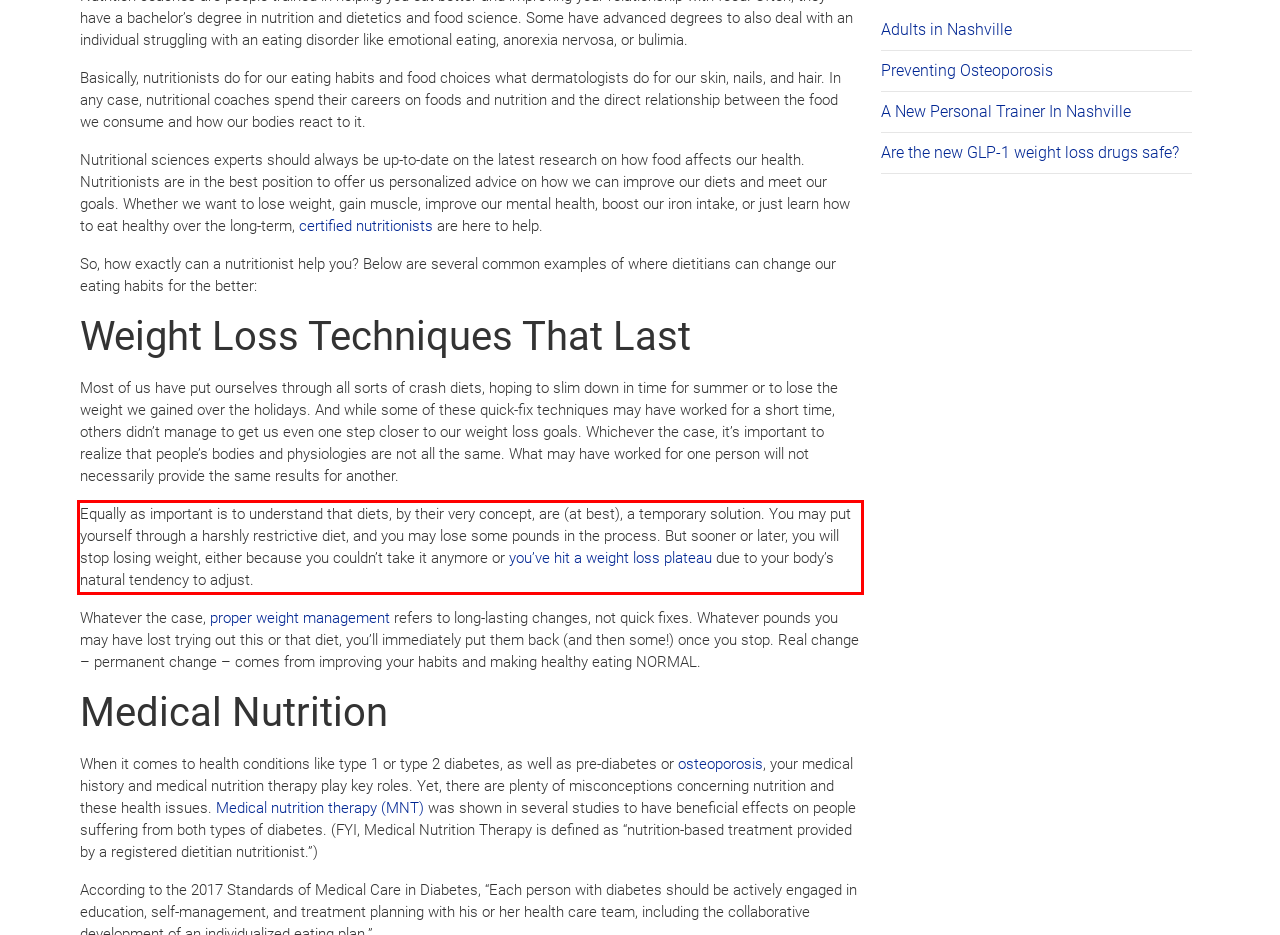Identify and transcribe the text content enclosed by the red bounding box in the given screenshot.

Equally as important is to understand that diets, by their very concept, are (at best), a temporary solution. You may put yourself through a harshly restrictive diet, and you may lose some pounds in the process. But sooner or later, you will stop losing weight, either because you couldn’t take it anymore or you’ve hit a weight loss plateau due to your body’s natural tendency to adjust.